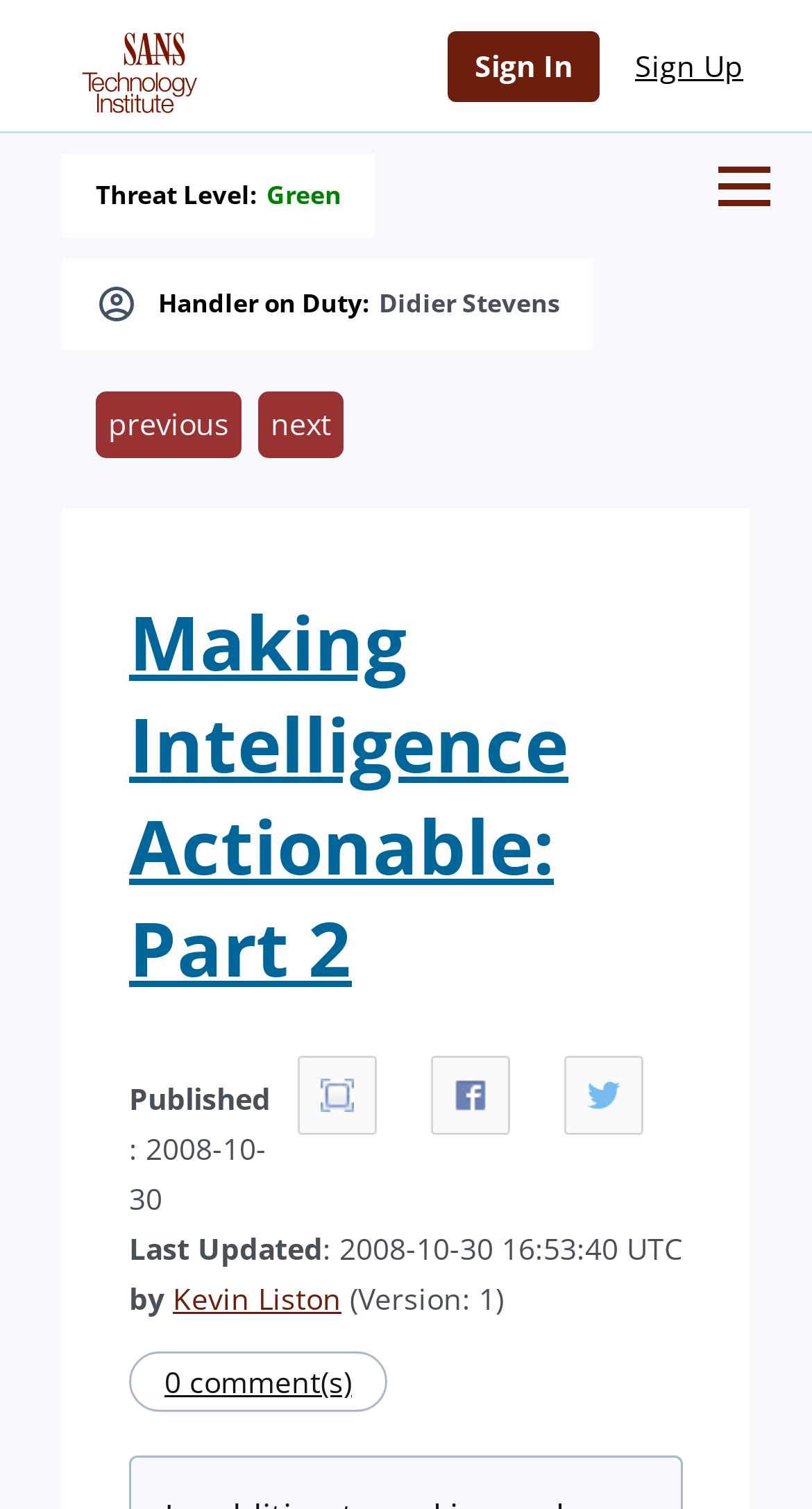Extract the bounding box for the UI element that matches this description: "title="Share on Facebook"".

[0.531, 0.7, 0.628, 0.752]